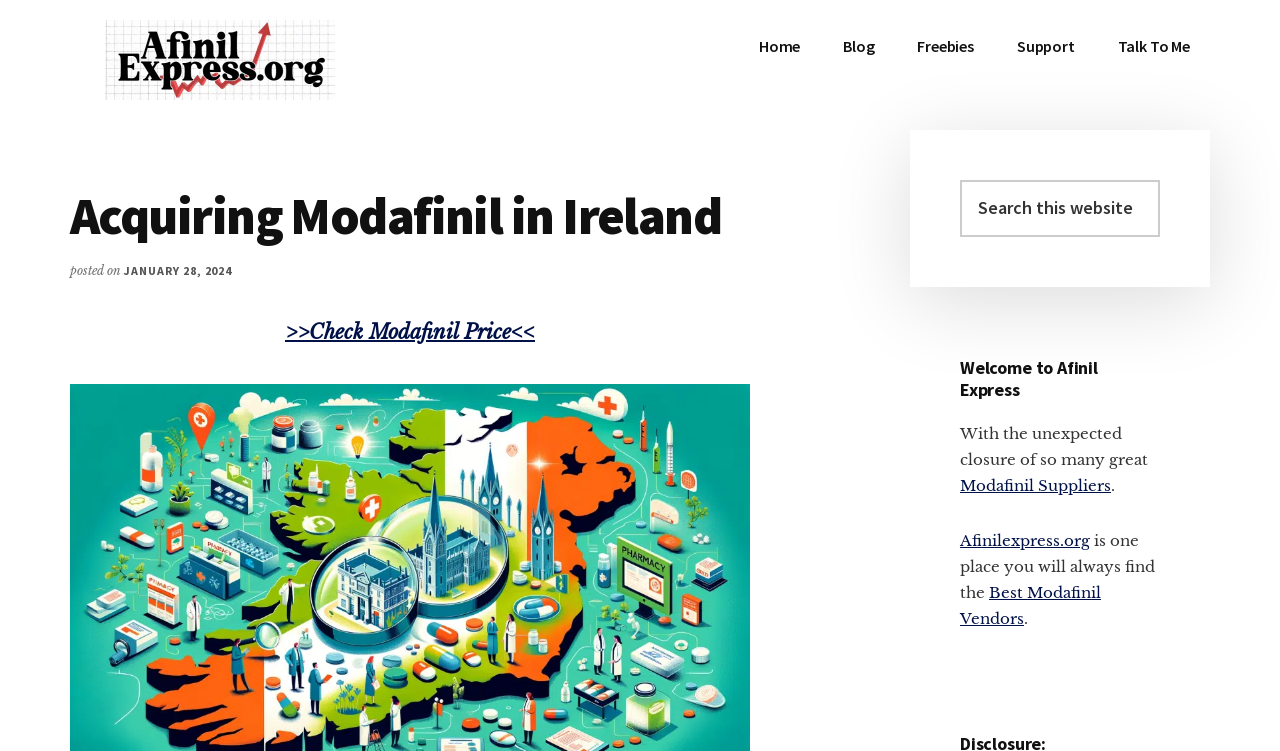Please determine the primary heading and provide its text.

Acquiring Modafinil in Ireland